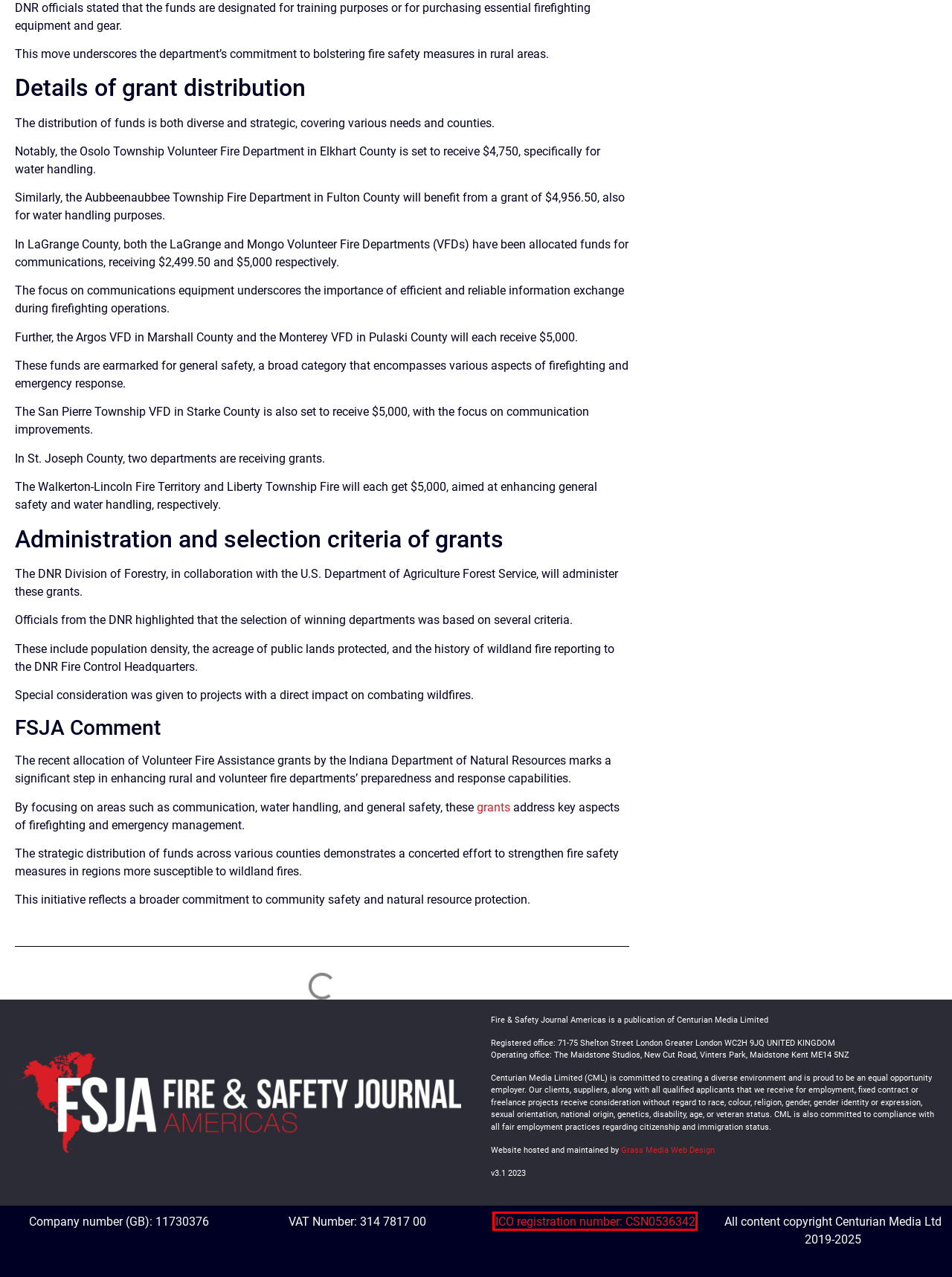Examine the screenshot of a webpage with a red bounding box around a UI element. Select the most accurate webpage description that corresponds to the new page after clicking the highlighted element. Here are the choices:
A. FSJA Company Profiles | Fire & Safety Journal Americas
B. FSJA Digital Magazines | Fire & Safety Journal Americas
C. Latest Archives | Fire & Safety Journal Americas
D. Americas Fire and Safety Video Gallery | Fire & Safety Journal Americas
E. The importance of good grant reporting | Fire & Safety Journal Americas
F. Information Commissioner's Office (ICO)
G. Fire & Safety Journal Americas
H. FSJA Media Information | Fire & Safety Journal Americas

F